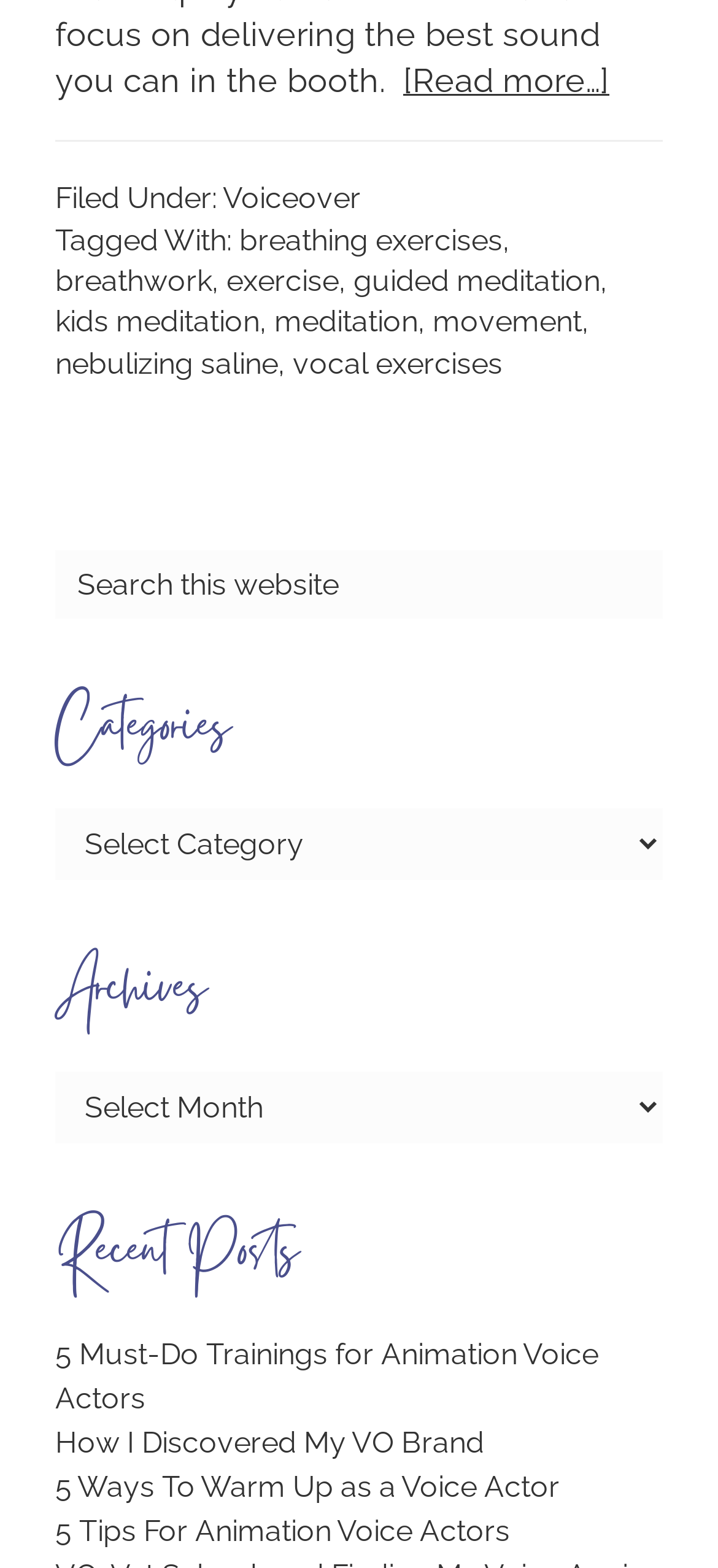Answer in one word or a short phrase: 
What is the topic of the article linked by '5 Ways To Warm Up as a Voice Actor'?

Voice actor warm-ups